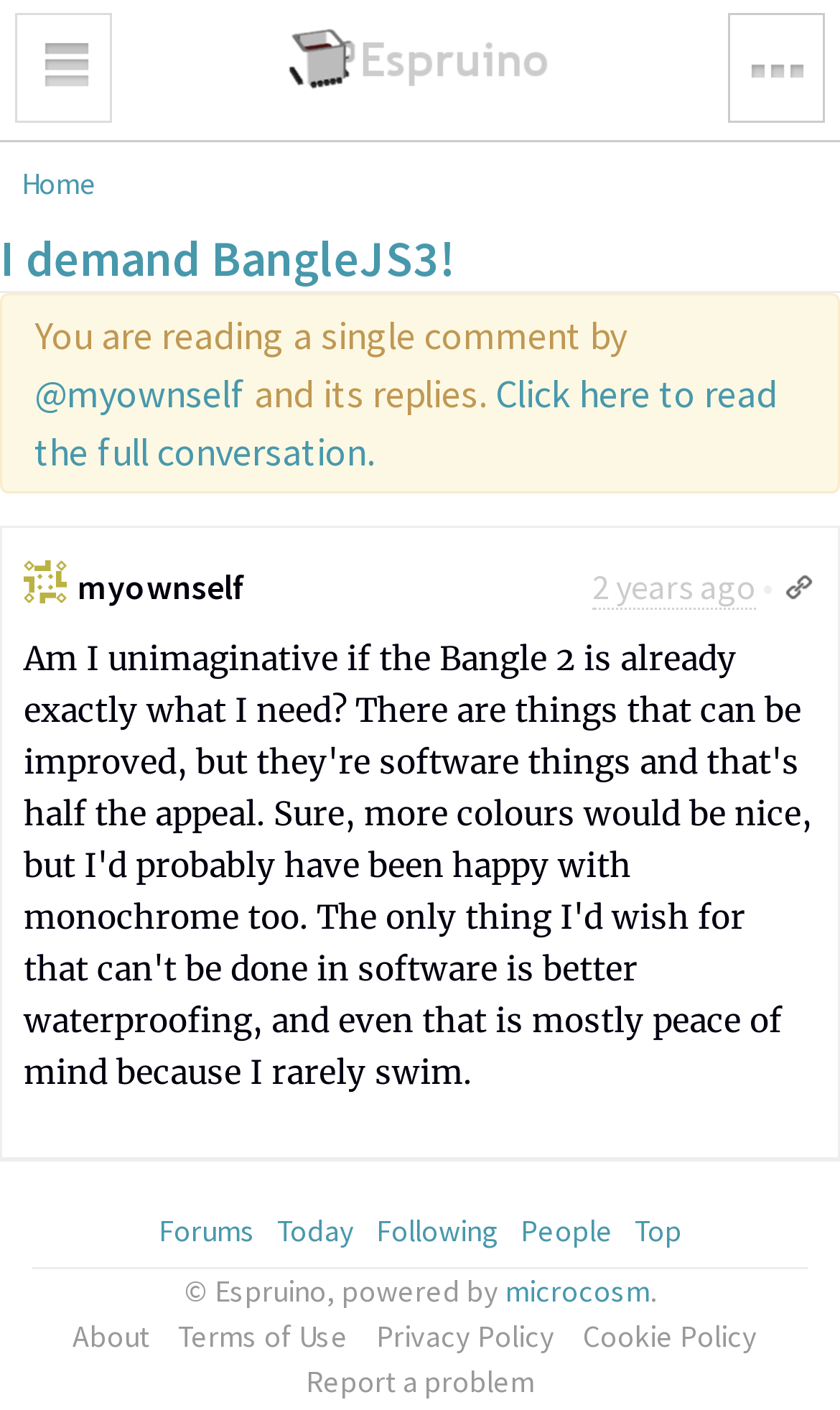Locate the bounding box coordinates of the clickable area needed to fulfill the instruction: "Report a problem".

[0.351, 0.964, 0.649, 0.996]